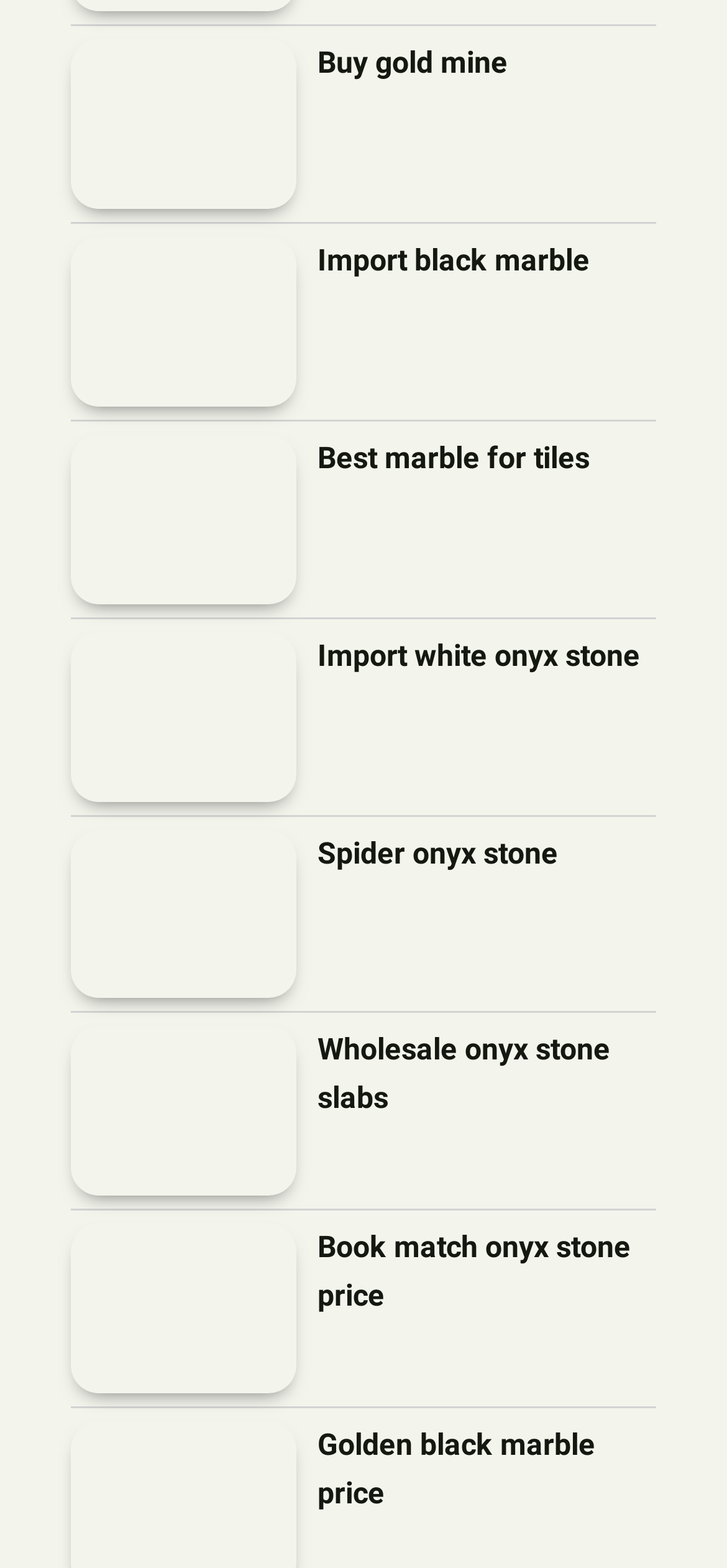Please identify the bounding box coordinates of the clickable region that I should interact with to perform the following instruction: "Learn about 'Import white onyx stone'". The coordinates should be expressed as four float numbers between 0 and 1, i.e., [left, top, right, bottom].

[0.097, 0.403, 0.408, 0.511]